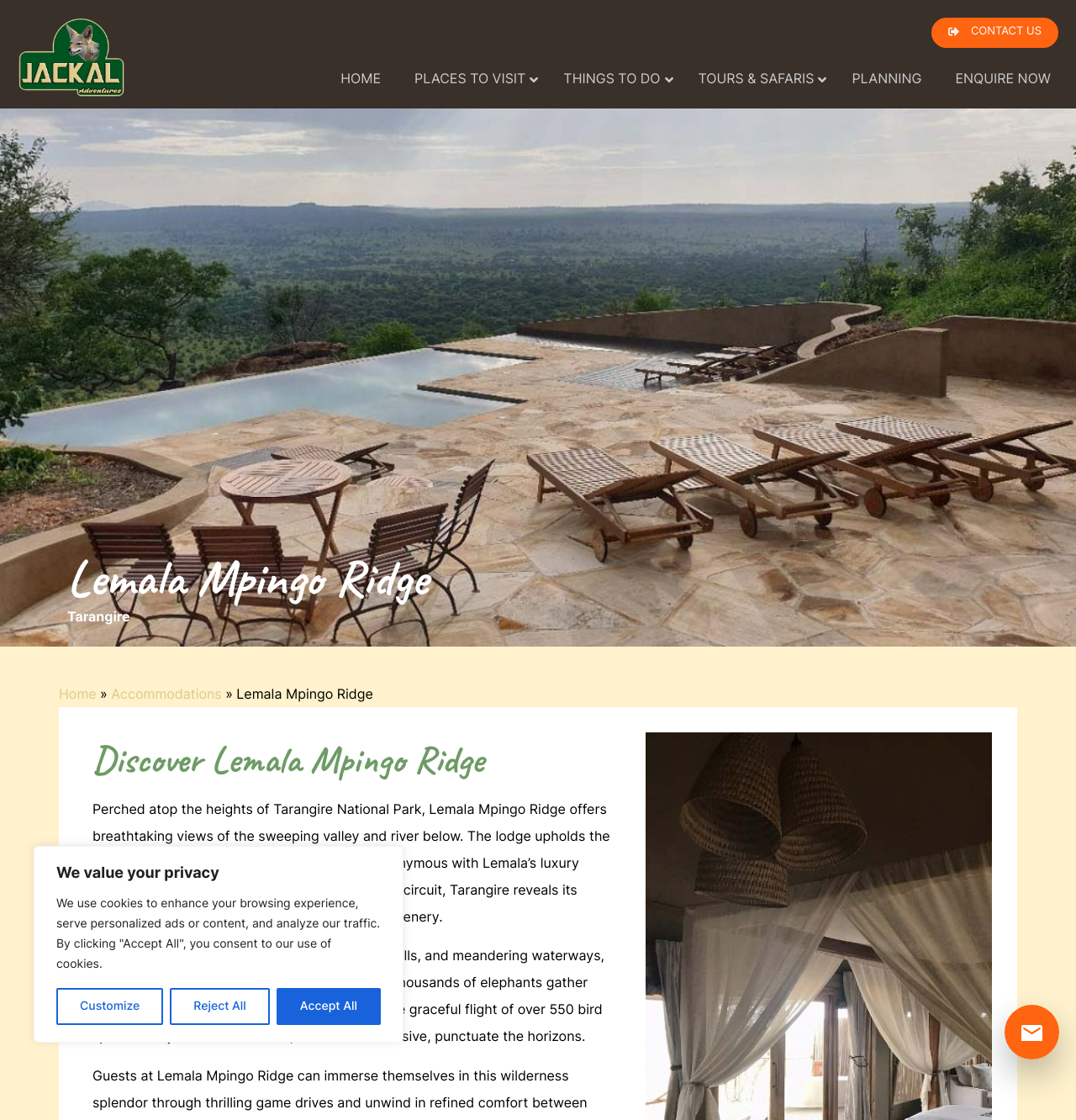Please identify the coordinates of the bounding box that should be clicked to fulfill this instruction: "Go to HOME page".

[0.301, 0.051, 0.37, 0.089]